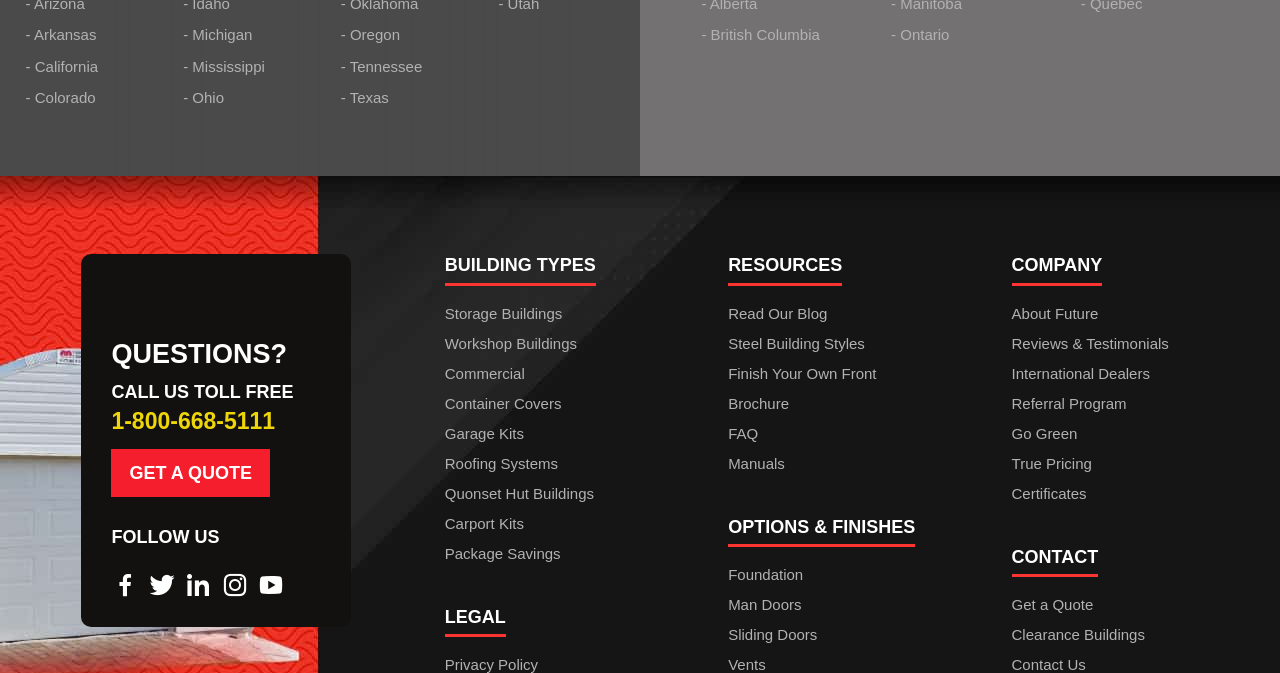What social media platforms does the company have?
Could you give a comprehensive explanation in response to this question?

The company has a presence on various social media platforms, including Facebook, Twitter, LinkedIn, Instagram, and Youtube, as listed under the 'FOLLOW US' heading.